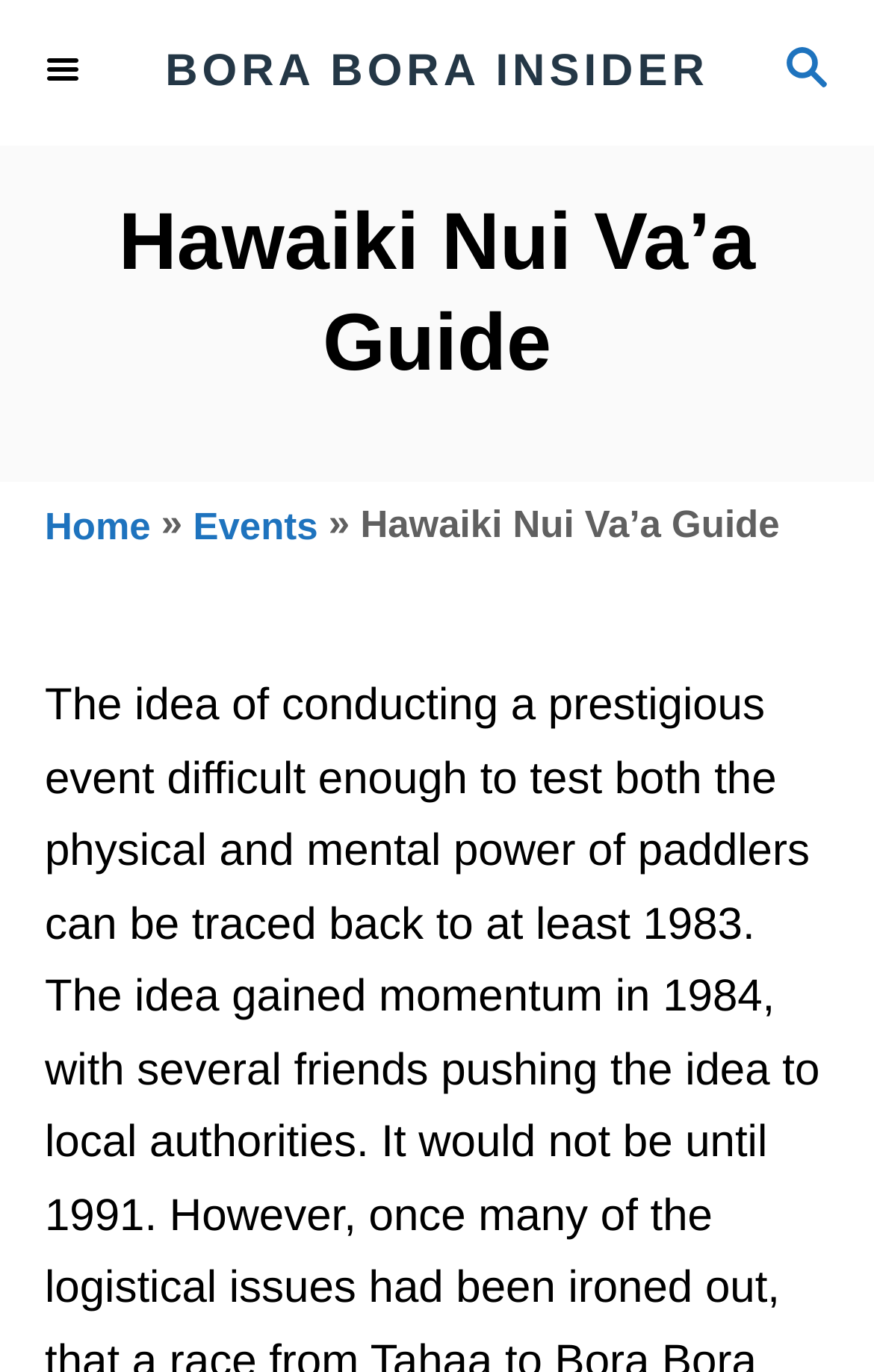How many navigation links are there?
Make sure to answer the question with a detailed and comprehensive explanation.

There are three navigation links on the webpage, which are 'Home', 'Events', and 'Hawaiki Nui Va’a Guide'. These links can be found in the top navigation bar of the webpage.